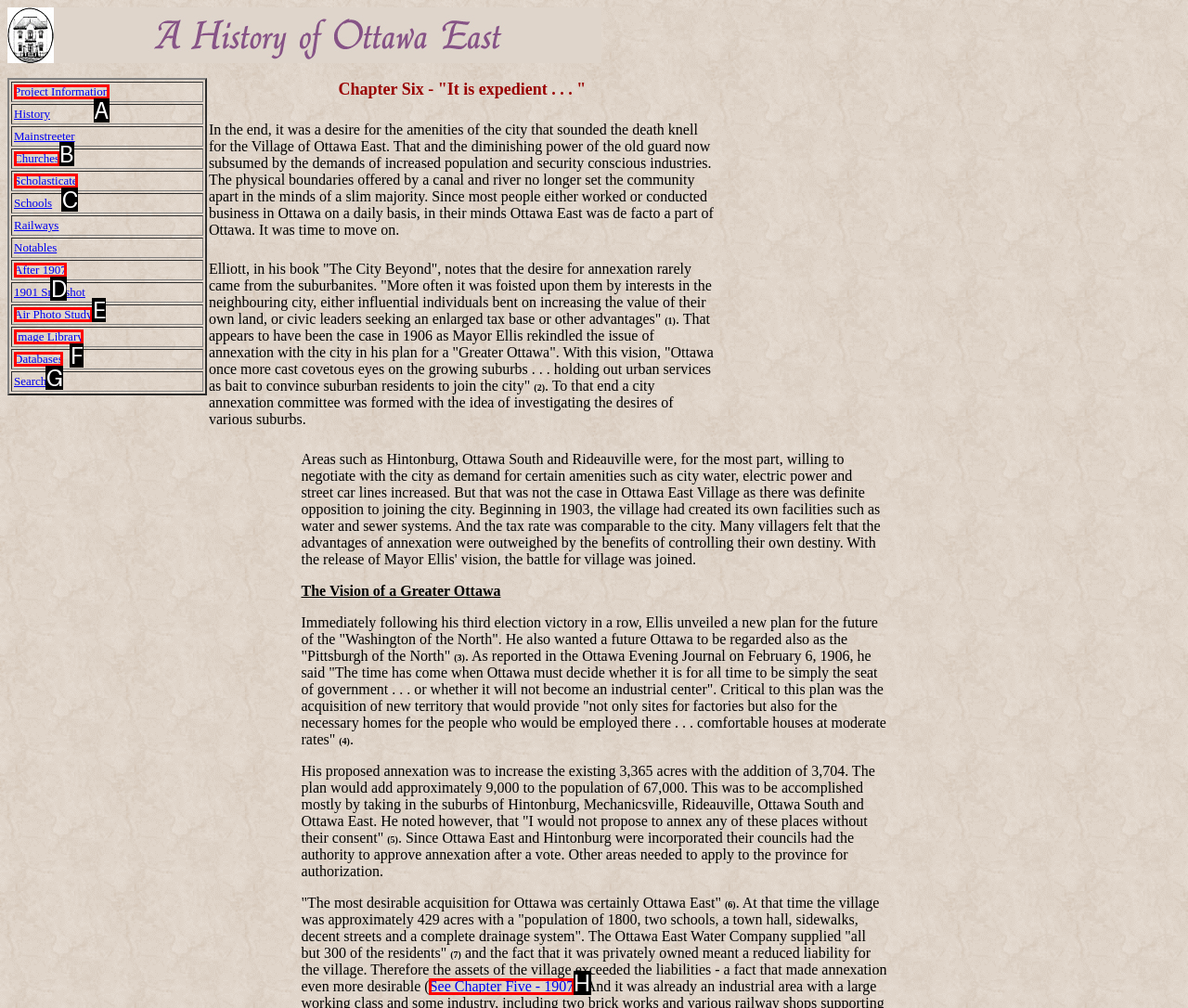Choose the letter of the option that needs to be clicked to perform the task: Explore Image Library. Answer with the letter.

F